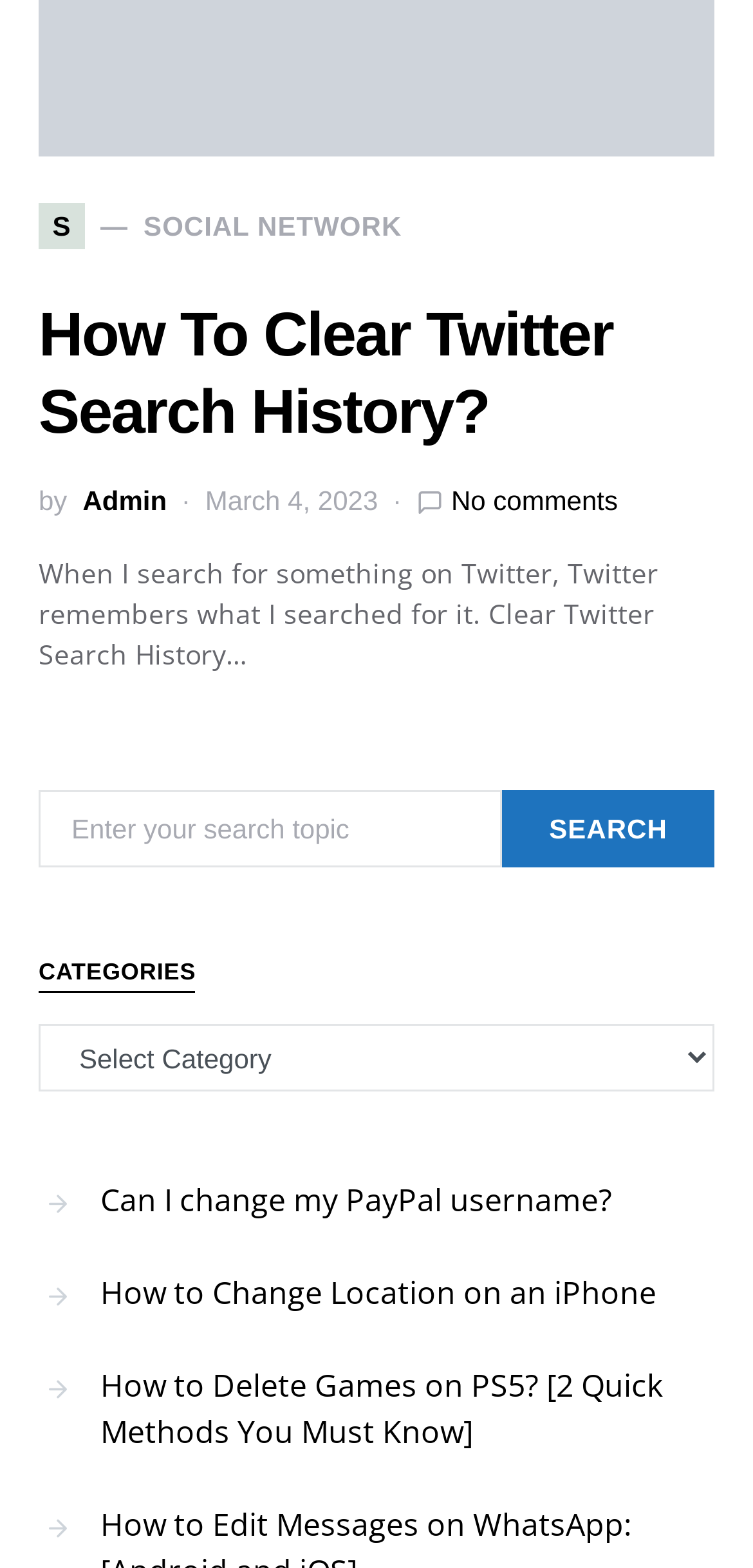Find and indicate the bounding box coordinates of the region you should select to follow the given instruction: "Click on 'How To Clear Twitter Search History?'".

[0.051, 0.191, 0.814, 0.285]